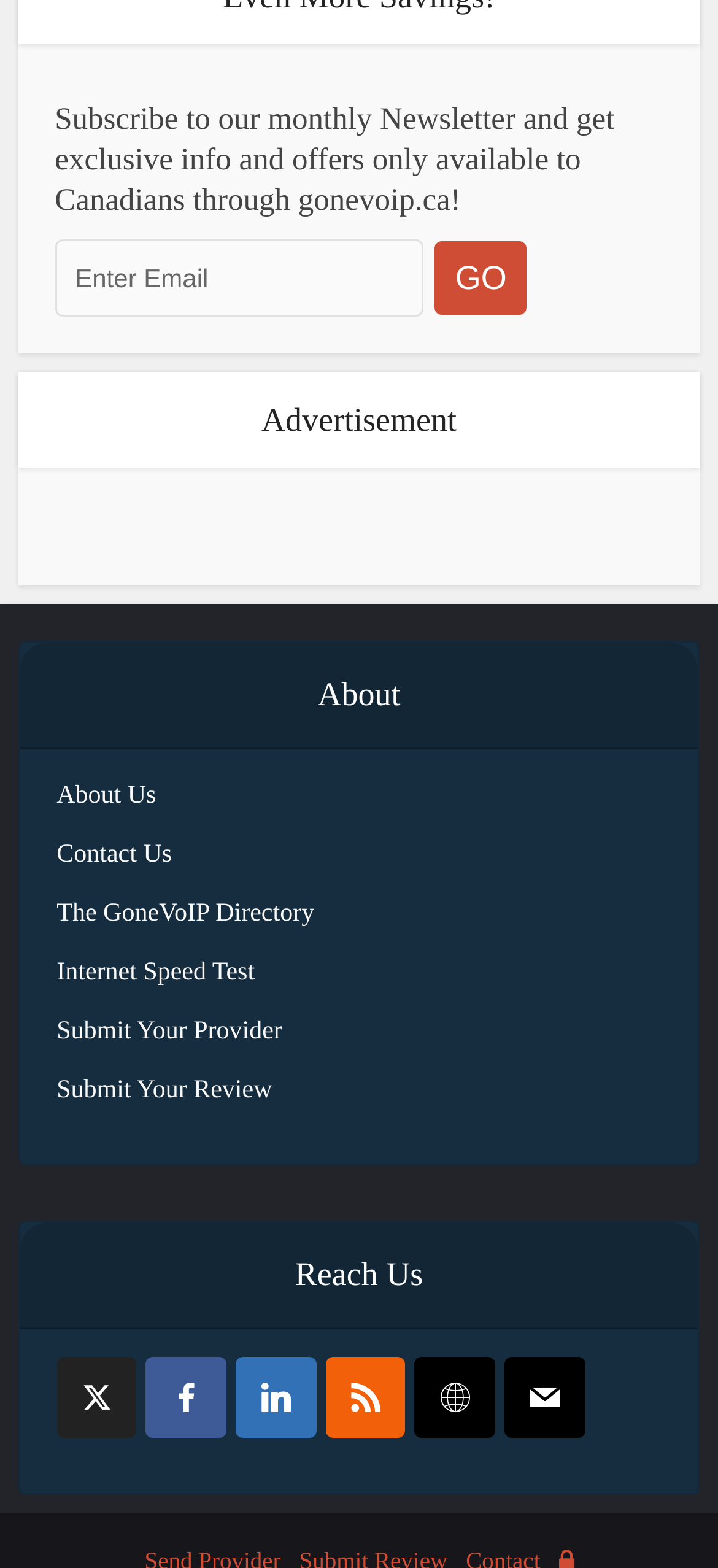Provide a short answer using a single word or phrase for the following question: 
What is the function of the 'GO' button?

Submit email